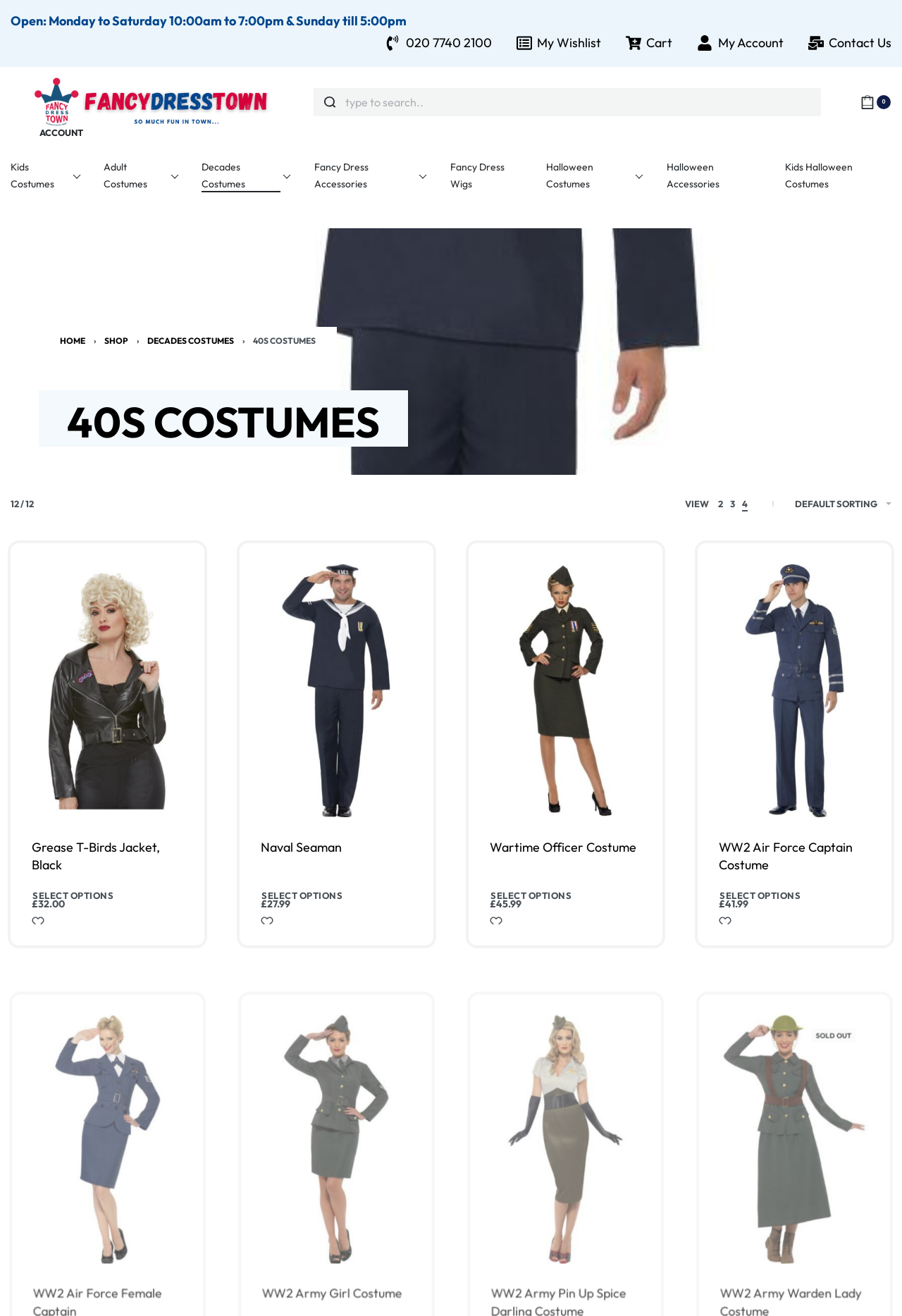What is the name of the first costume?
Give a detailed response to the question by analyzing the screenshot.

I looked at the list of costumes on the page and found the first one, which has a heading 'Grease T-Birds Jacket, Black'.